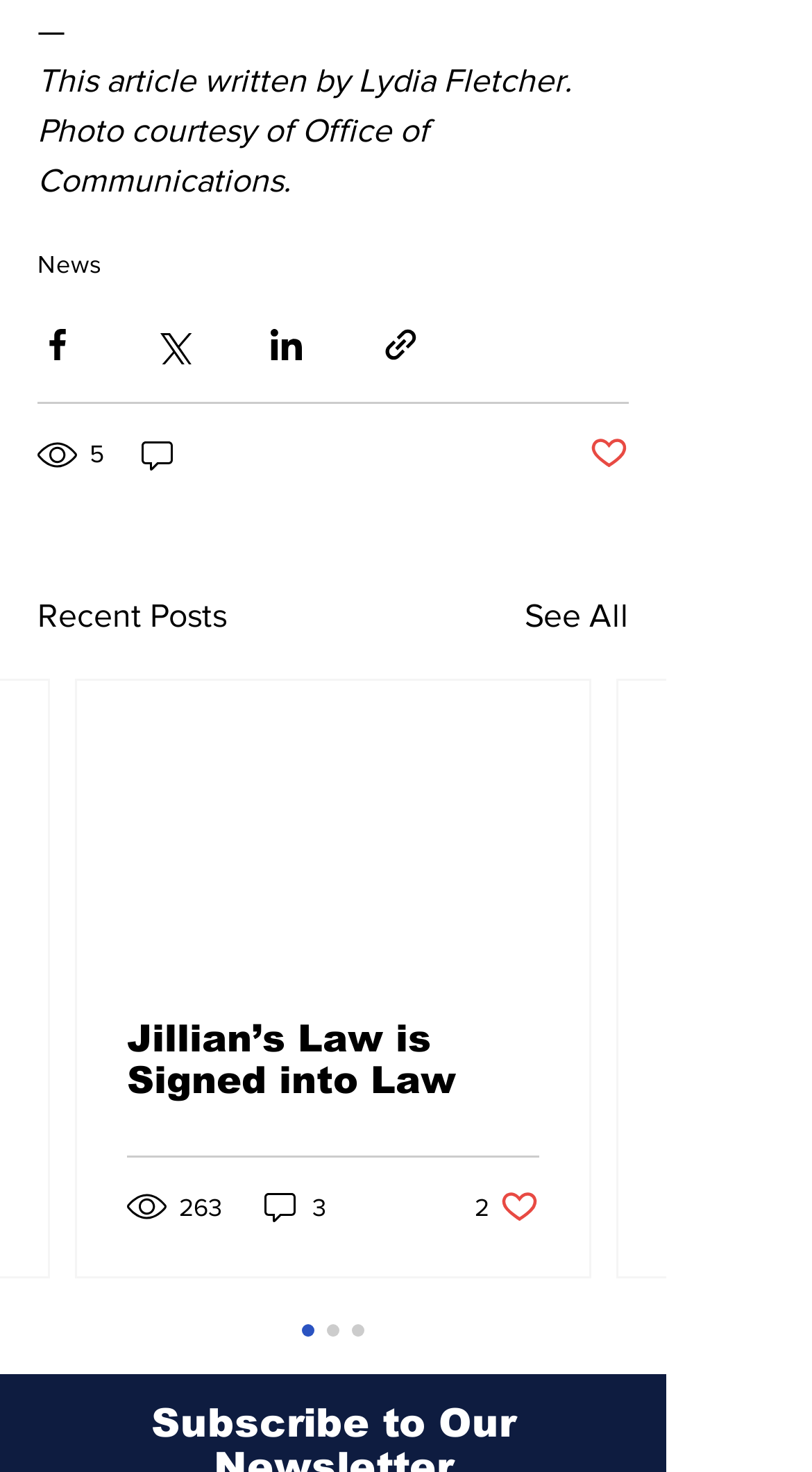Find the coordinates for the bounding box of the element with this description: "3".

[0.321, 0.807, 0.408, 0.834]